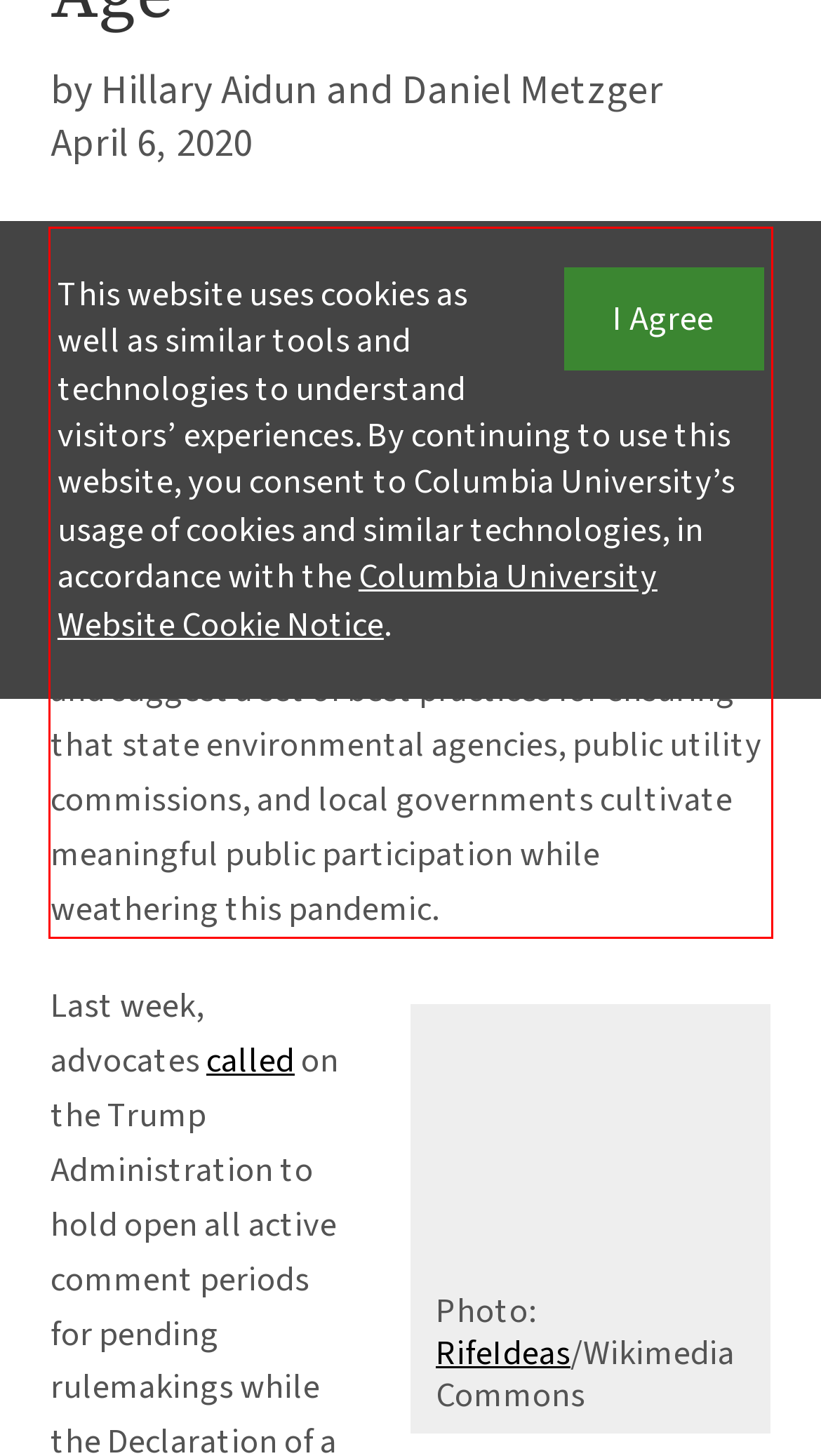Given a screenshot of a webpage containing a red bounding box, perform OCR on the text within this red bounding box and provide the text content.

Americans of all walks of life are working together to slow the spread of COVID-19 by practicing social distancing. Public agencies are doing their part by closing offices to the public, canceling or postponing hearings, and shifting services and proceedings to virtual formats. In this post we look at the role of open meetings laws in providing for transparent proceedings, and suggest a set of best practices for ensuring that state environmental agencies, public utility commissions, and local governments cultivate meaningful public participation while weathering this pandemic.